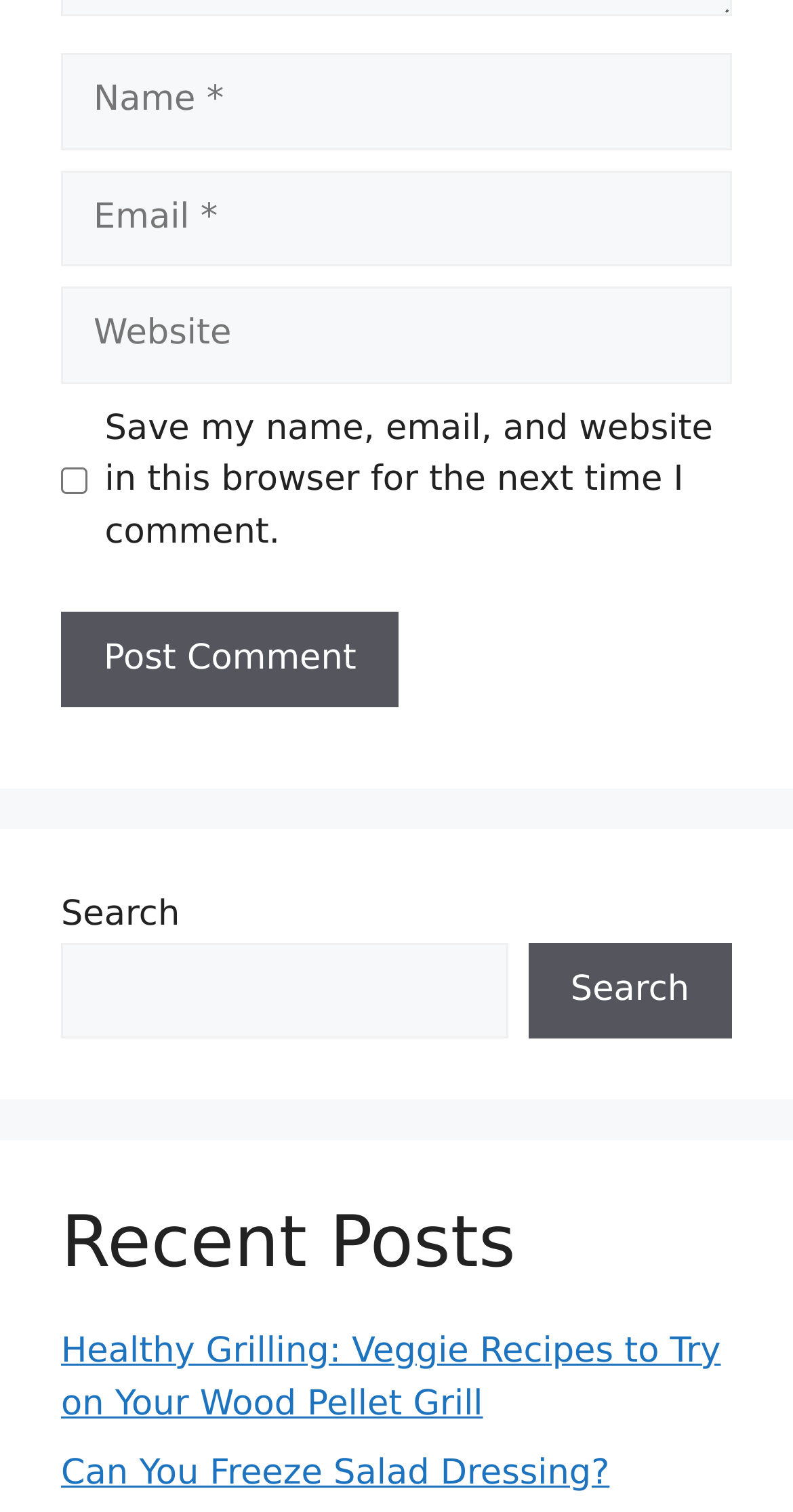What is the label of the first textbox?
From the image, respond using a single word or phrase.

Name